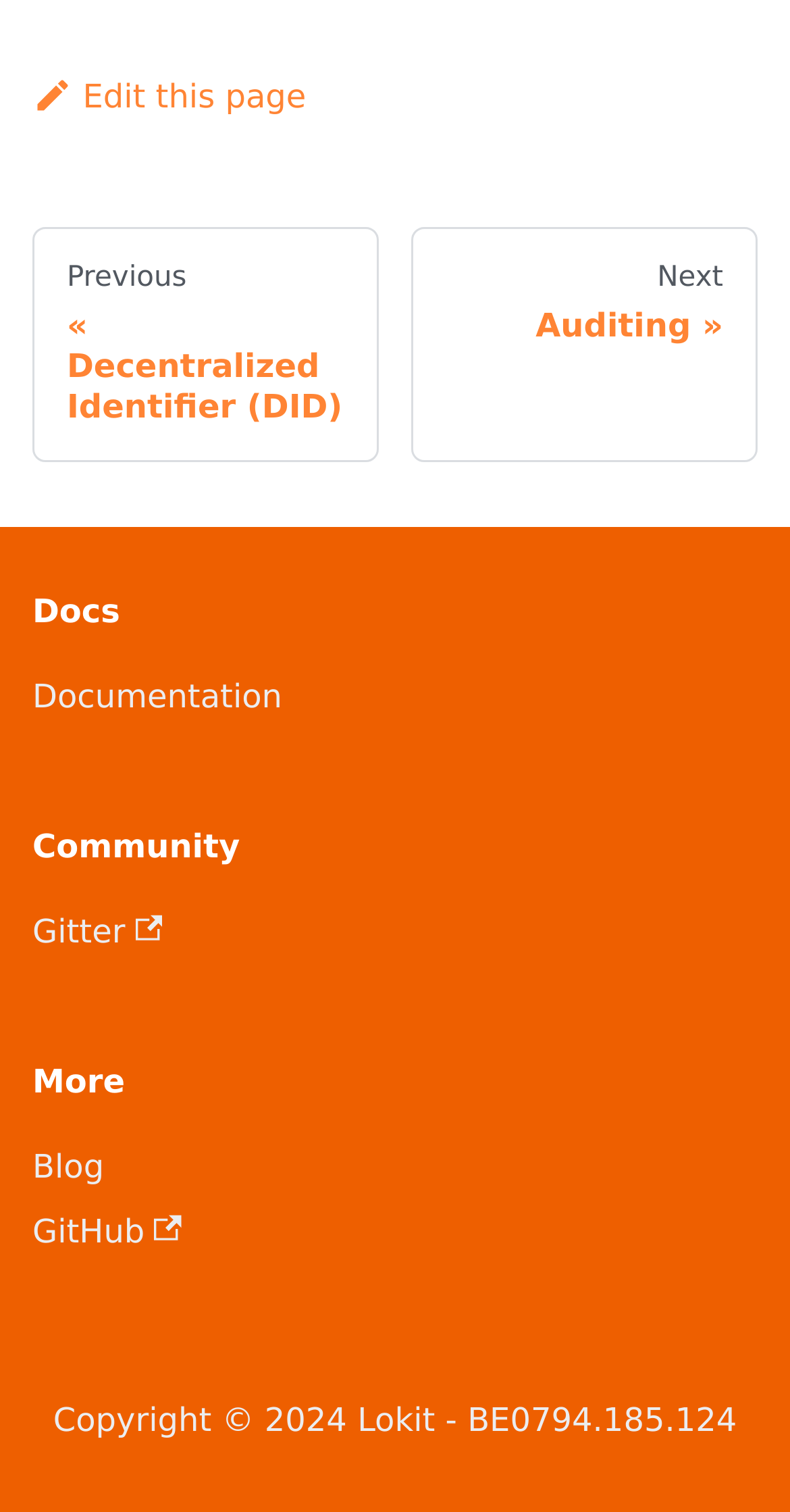What is the copyright year?
Please respond to the question with as much detail as possible.

I found the copyright information at the bottom of the webpage, which states 'Copyright © 2024 Lokit - BE0794.185.124'. The year mentioned is 2024.